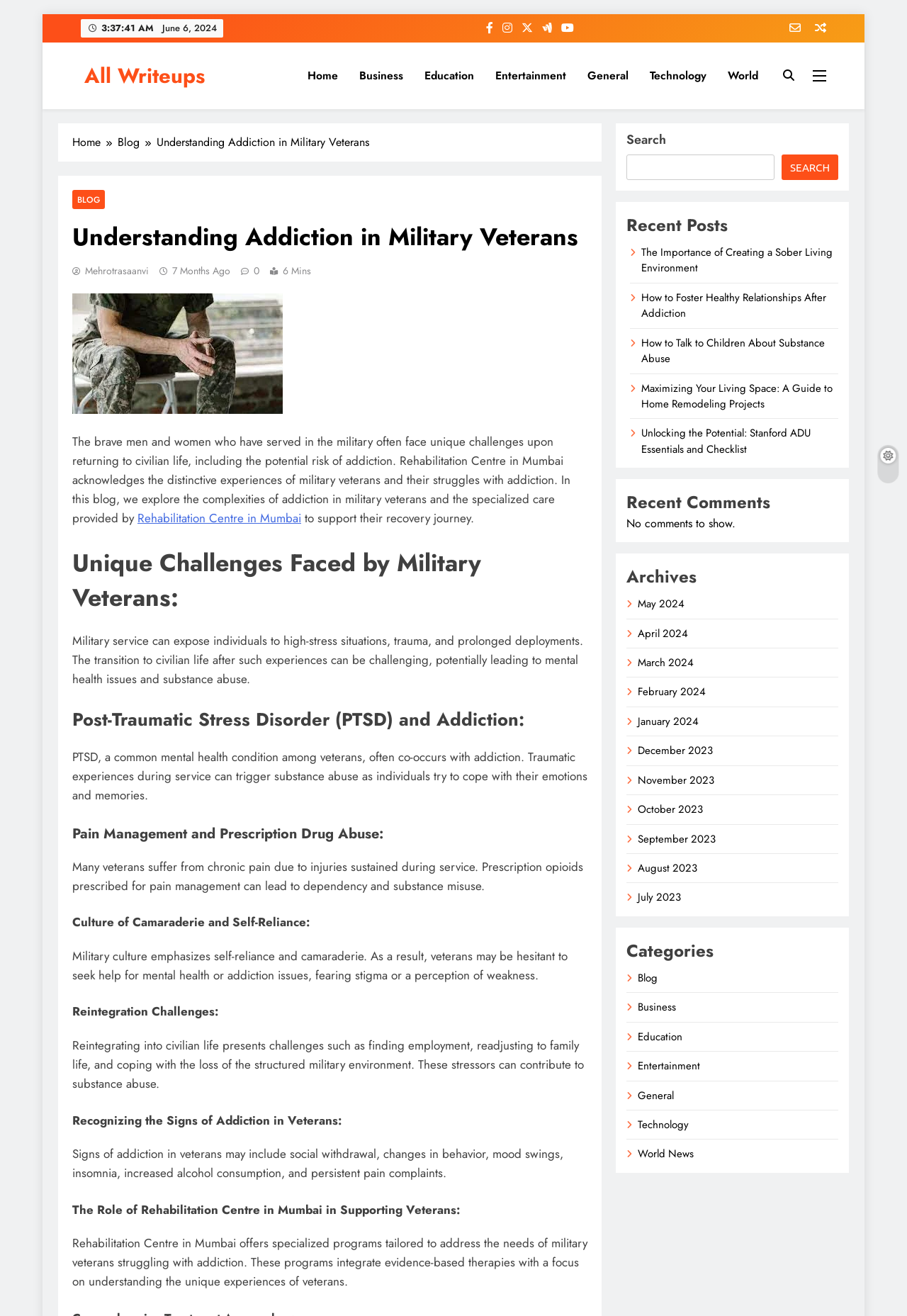Please determine the bounding box coordinates of the clickable area required to carry out the following instruction: "View recent posts". The coordinates must be four float numbers between 0 and 1, represented as [left, top, right, bottom].

[0.691, 0.162, 0.924, 0.181]